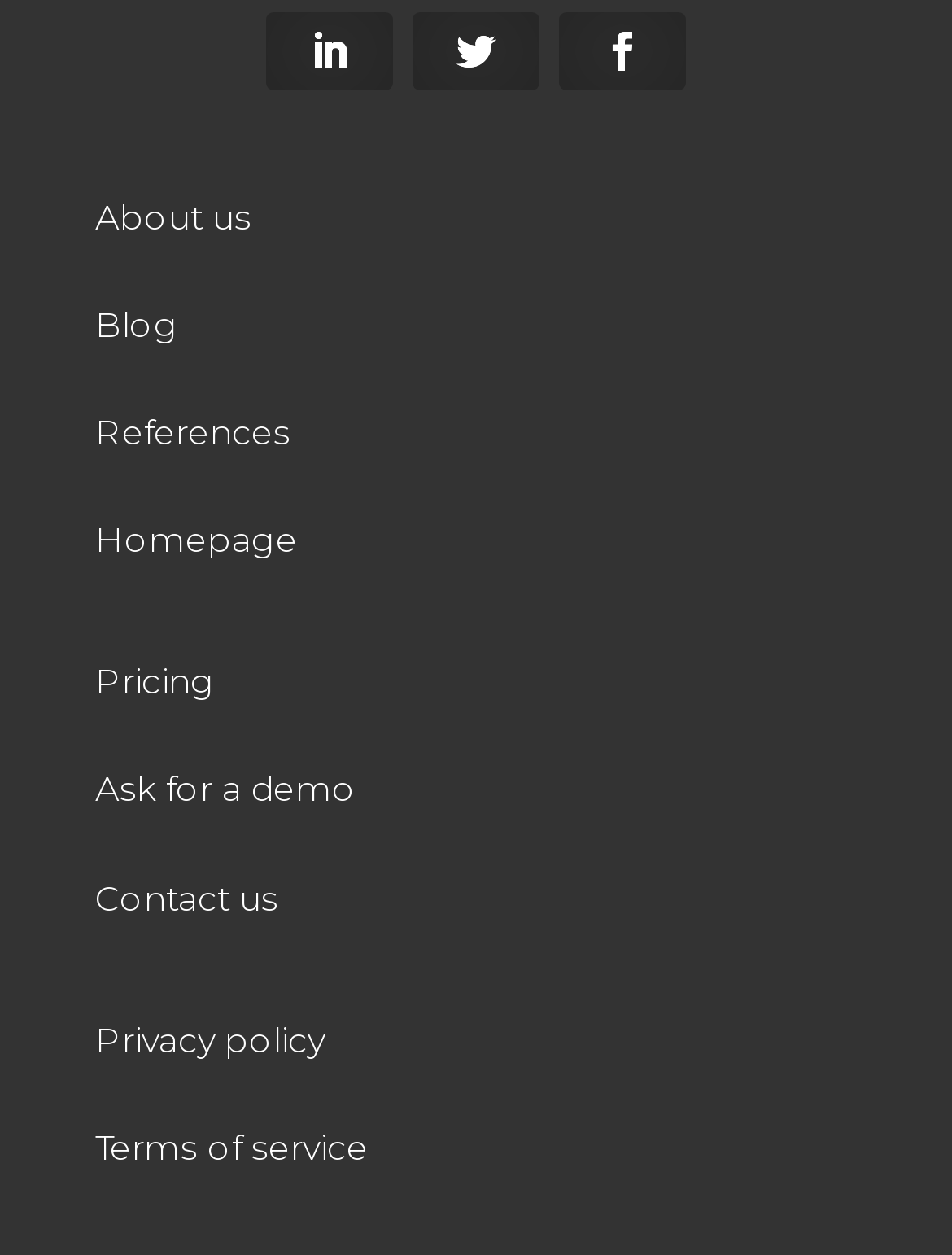How many links are in the footer section?
Identify the answer in the screenshot and reply with a single word or phrase.

7